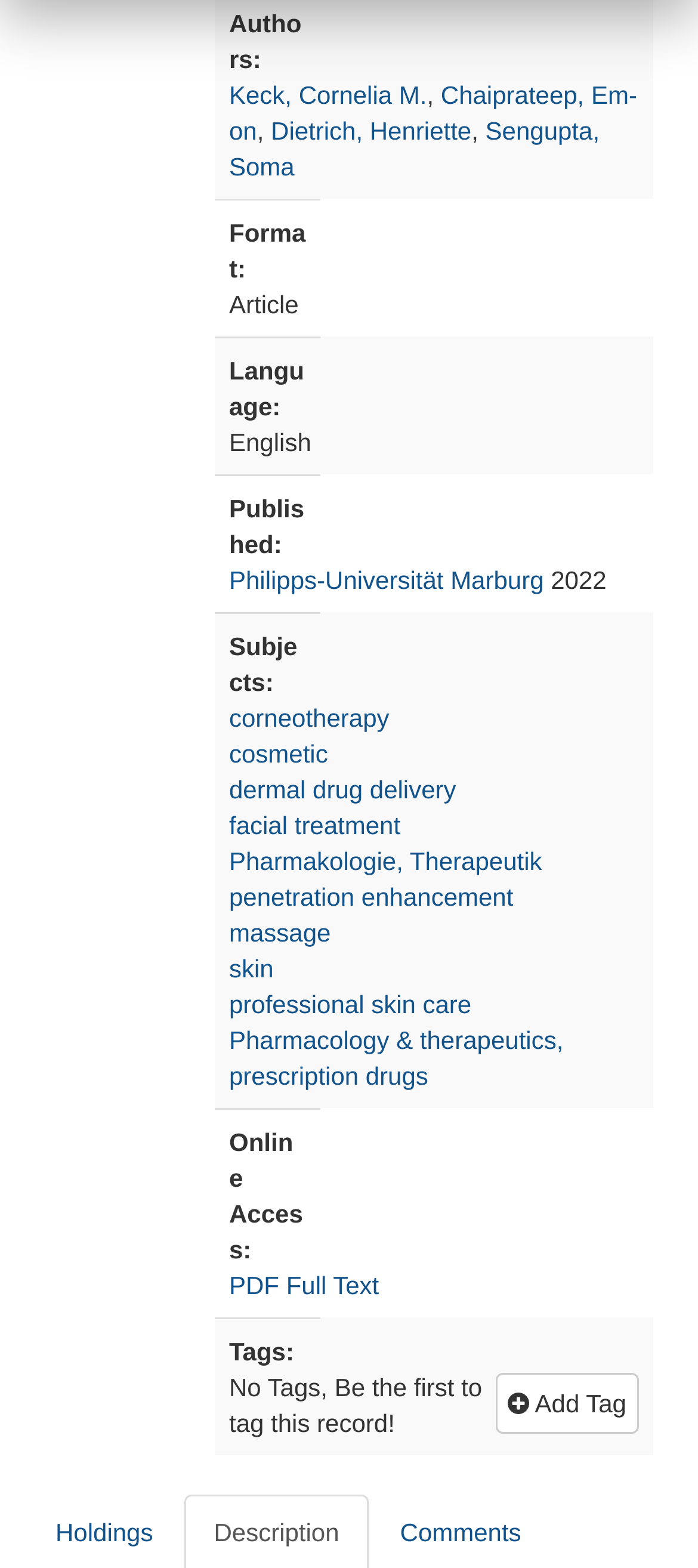Please find the bounding box coordinates of the clickable region needed to complete the following instruction: "View author information". The bounding box coordinates must consist of four float numbers between 0 and 1, i.e., [left, top, right, bottom].

[0.328, 0.051, 0.611, 0.07]